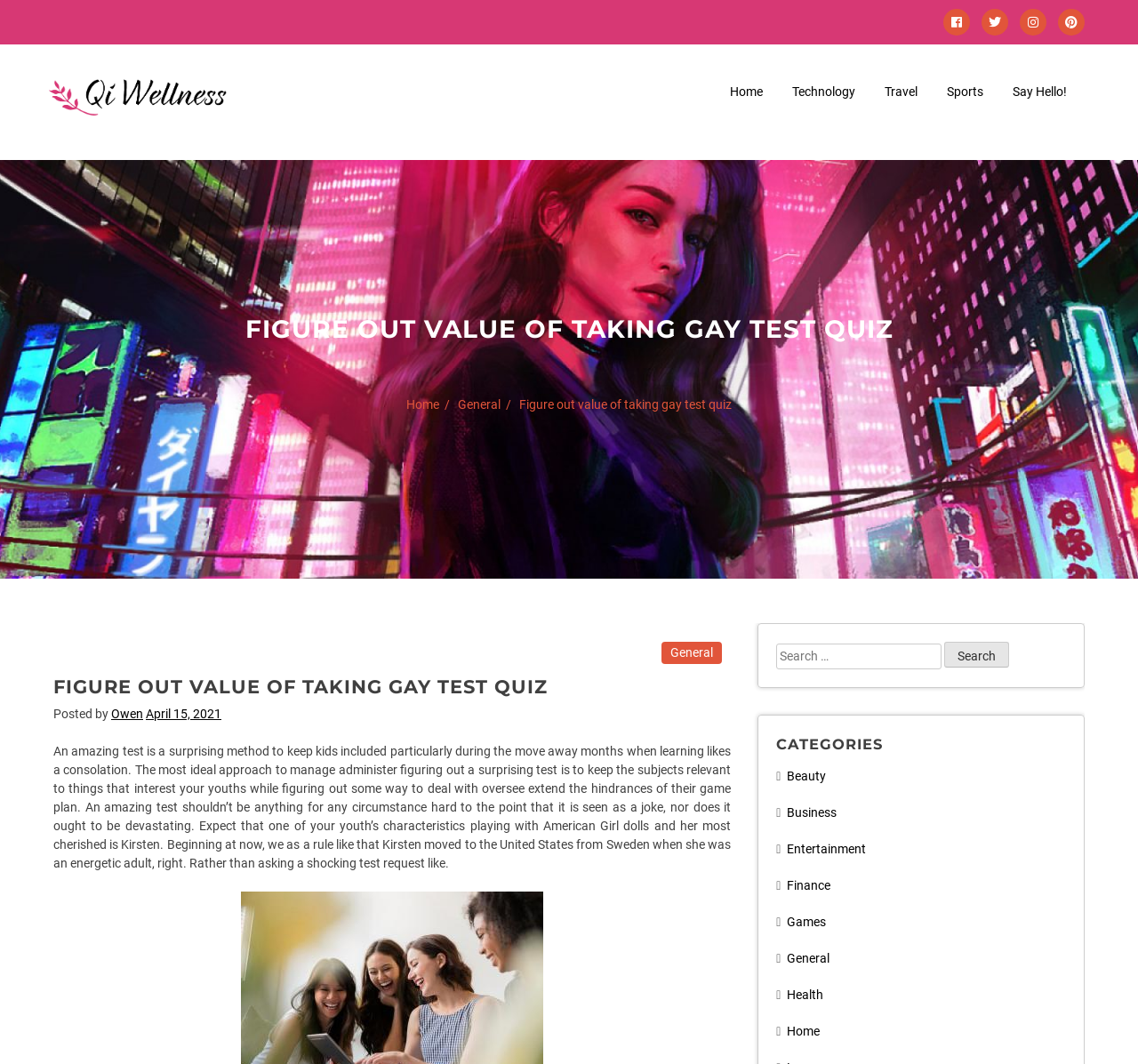Identify and generate the primary title of the webpage.

FIGURE OUT VALUE OF TAKING GAY TEST QUIZ